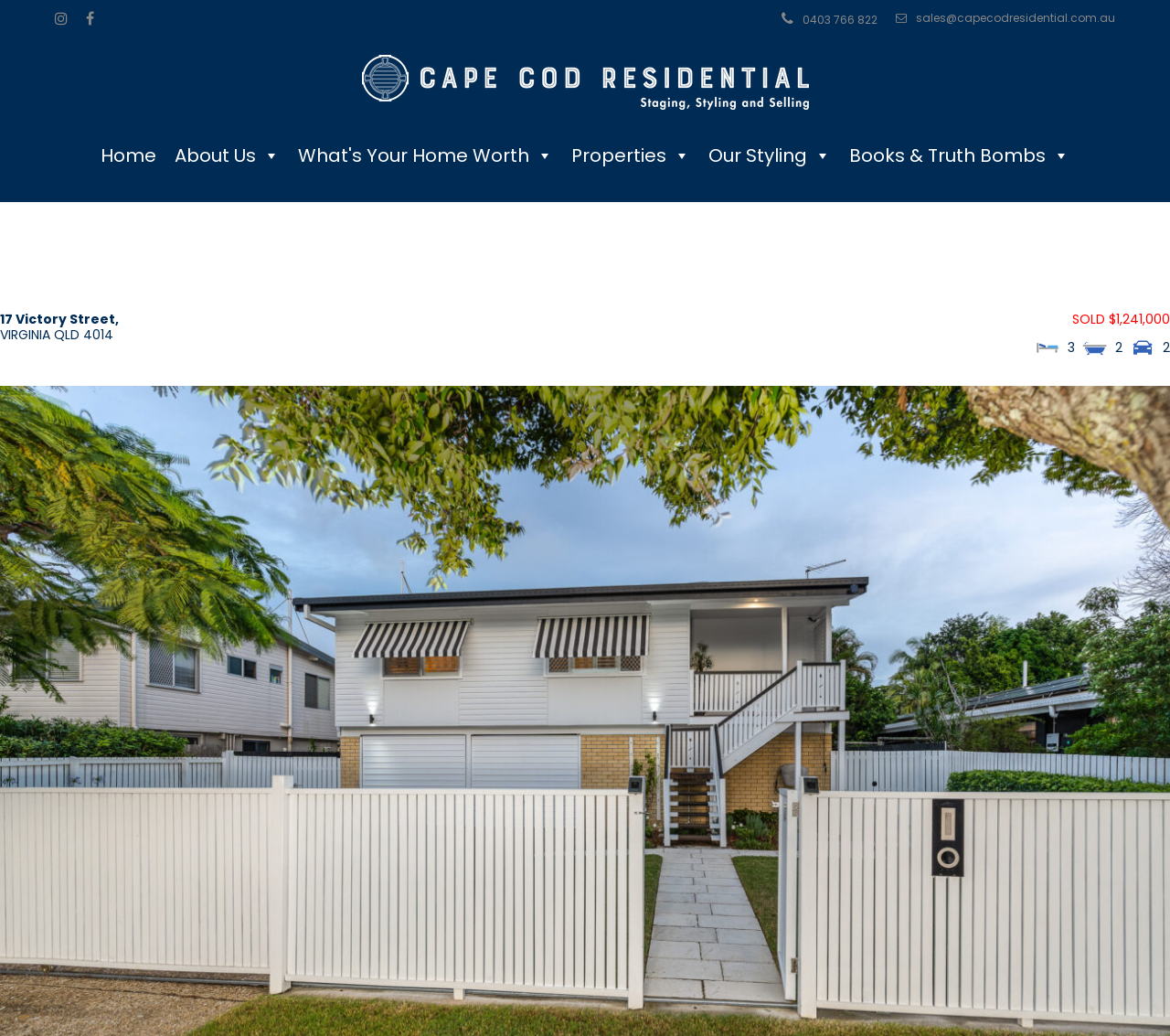Provide a brief response to the question below using a single word or phrase: 
How many parking spaces does the property have?

Not specified